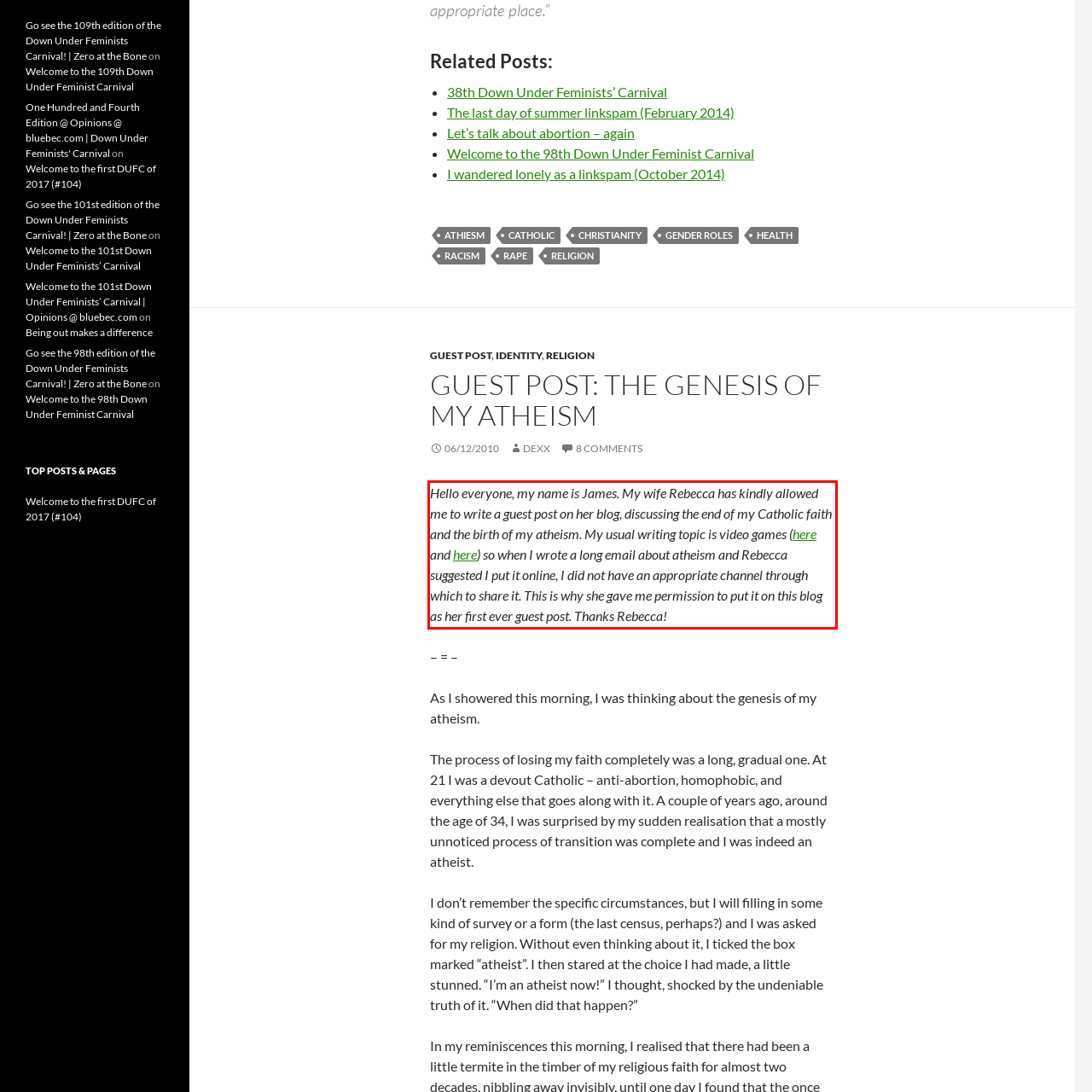Analyze the screenshot of the webpage that features a red bounding box and recognize the text content enclosed within this red bounding box.

Hello everyone, my name is James. My wife Rebecca has kindly allowed me to write a guest post on her blog, discussing the end of my Catholic faith and the birth of my atheism. My usual writing topic is video games (here and here) so when I wrote a long email about atheism and Rebecca suggested I put it online, I did not have an appropriate channel through which to share it. This is why she gave me permission to put it on this blog as her first ever guest post. Thanks Rebecca!